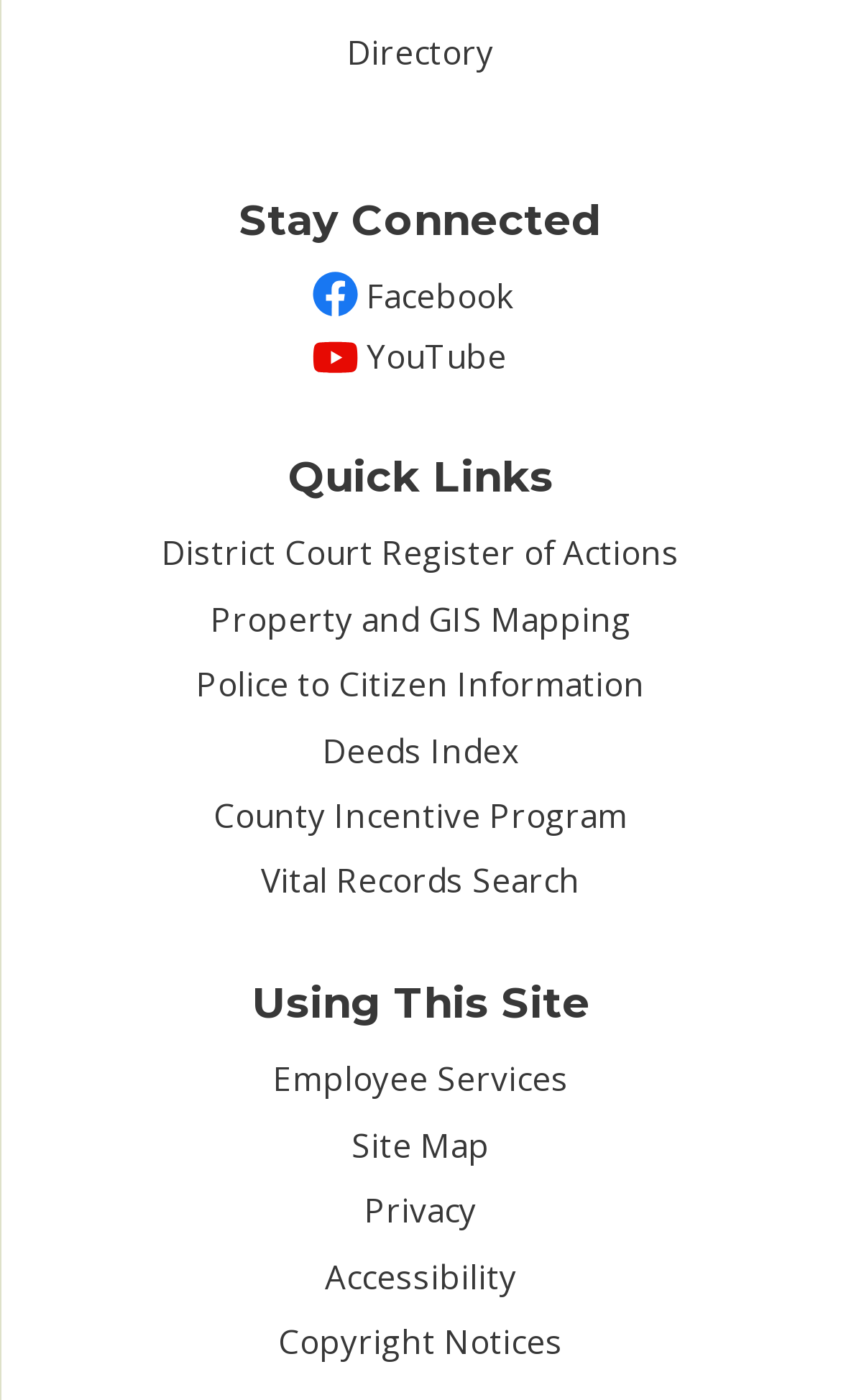Provide your answer to the question using just one word or phrase: How many links are there in the Quick Links section?

9